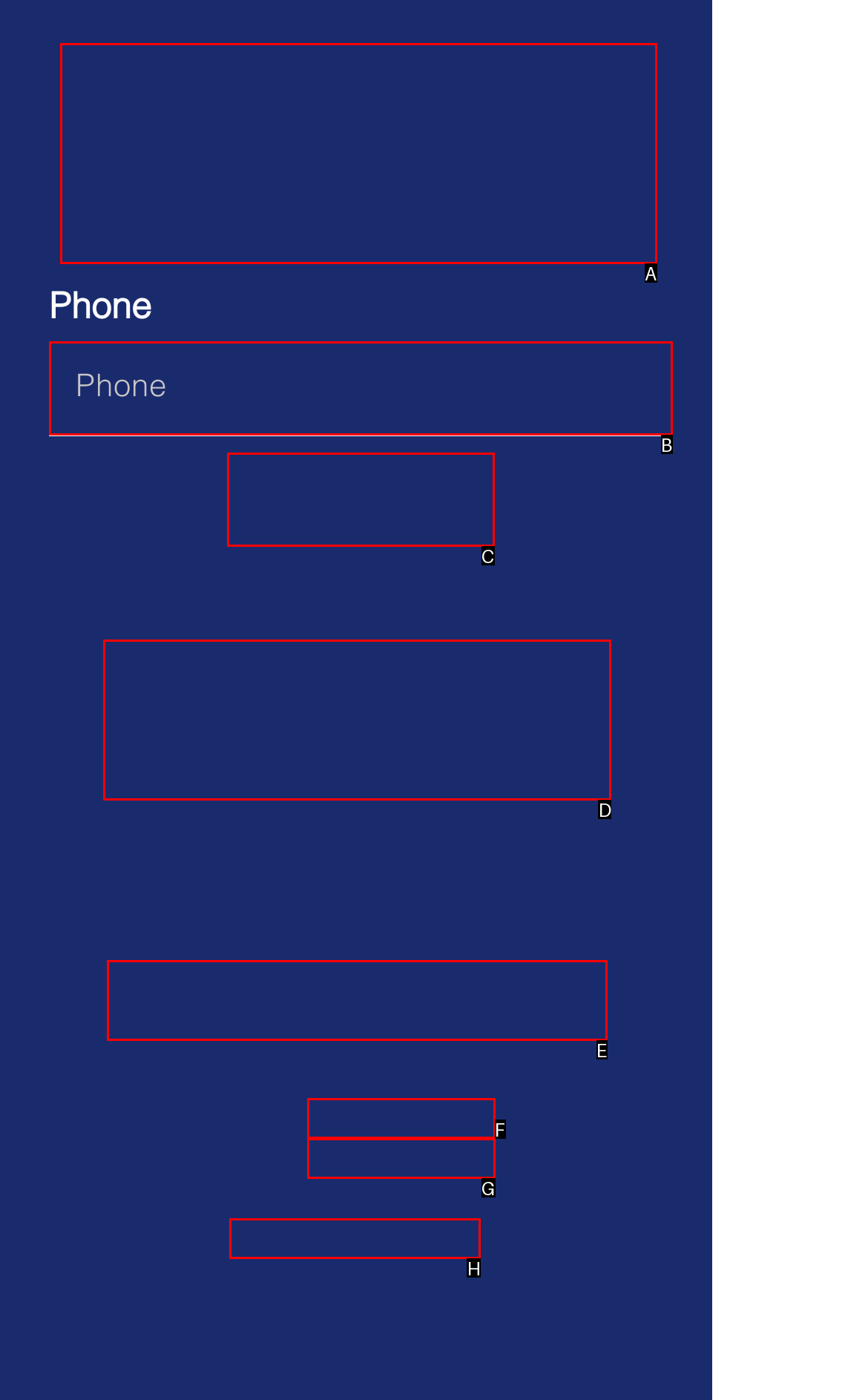Select the HTML element that fits the following description: 8758889997
Provide the letter of the matching option.

G